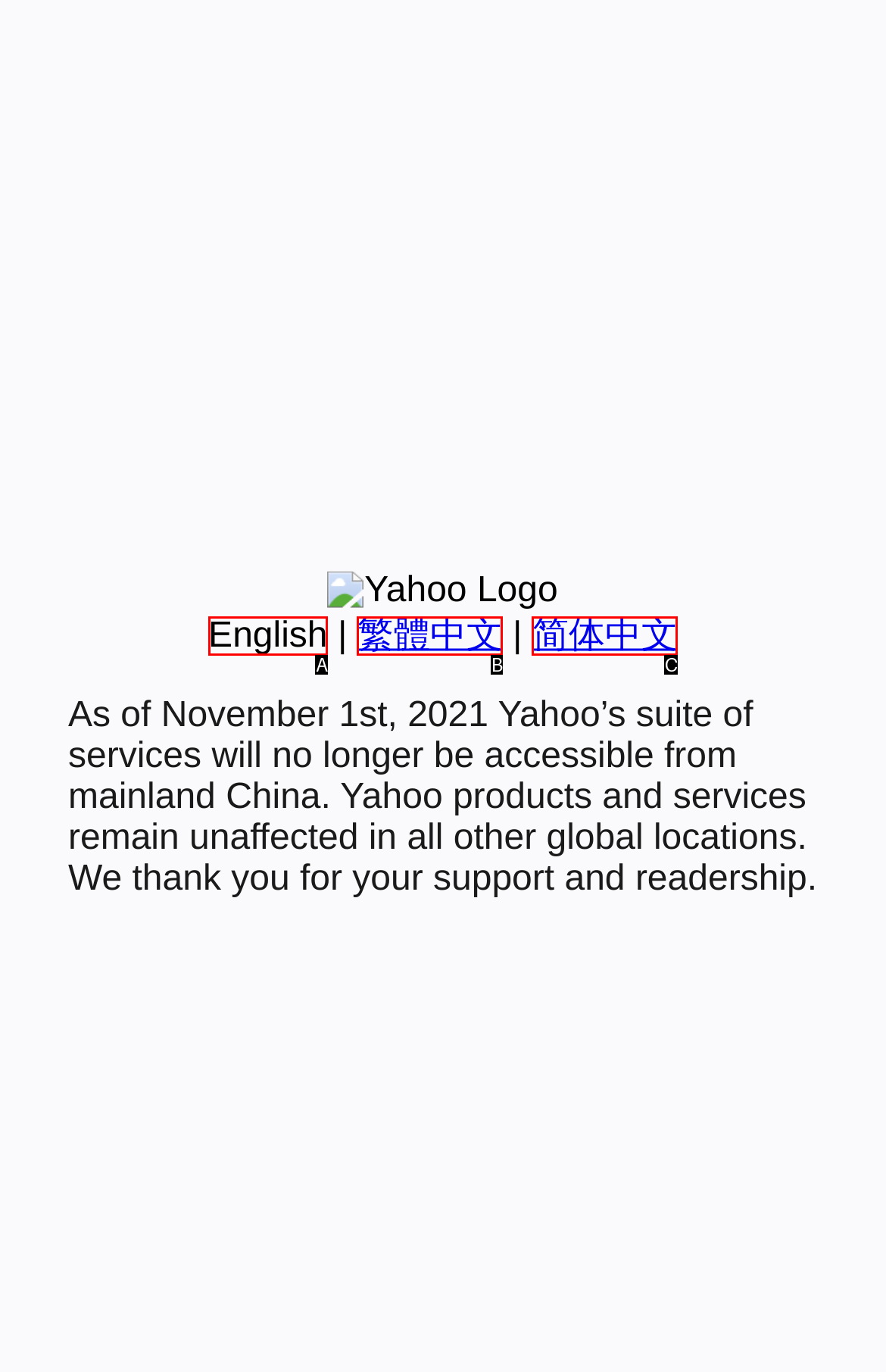Looking at the description: 简体中文, identify which option is the best match and respond directly with the letter of that option.

C